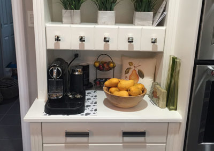Explain what the image portrays in a detailed manner.

The image showcases a stylish kitchen nook designed for functionality and aesthetic appeal. At the center, a light-colored wooden countertop is adorned with a large bowl of ripe mangoes, adding a pop of vibrant color to the space. Beside the bowl sits a sleek coffee machine, hinting at a cozy morning routine. Above the counter, there are neatly arranged potted plants that bring a touch of greenery indoors, while five hooks provide a practical element for hanging utensils or aprons. The backdrop features a subtle decorative piece, enhancing the overall warmth of the decor. This corner of the kitchen exemplifies a blend of modern design and homely charm, perfect for both cooking enthusiasts and family gatherings.